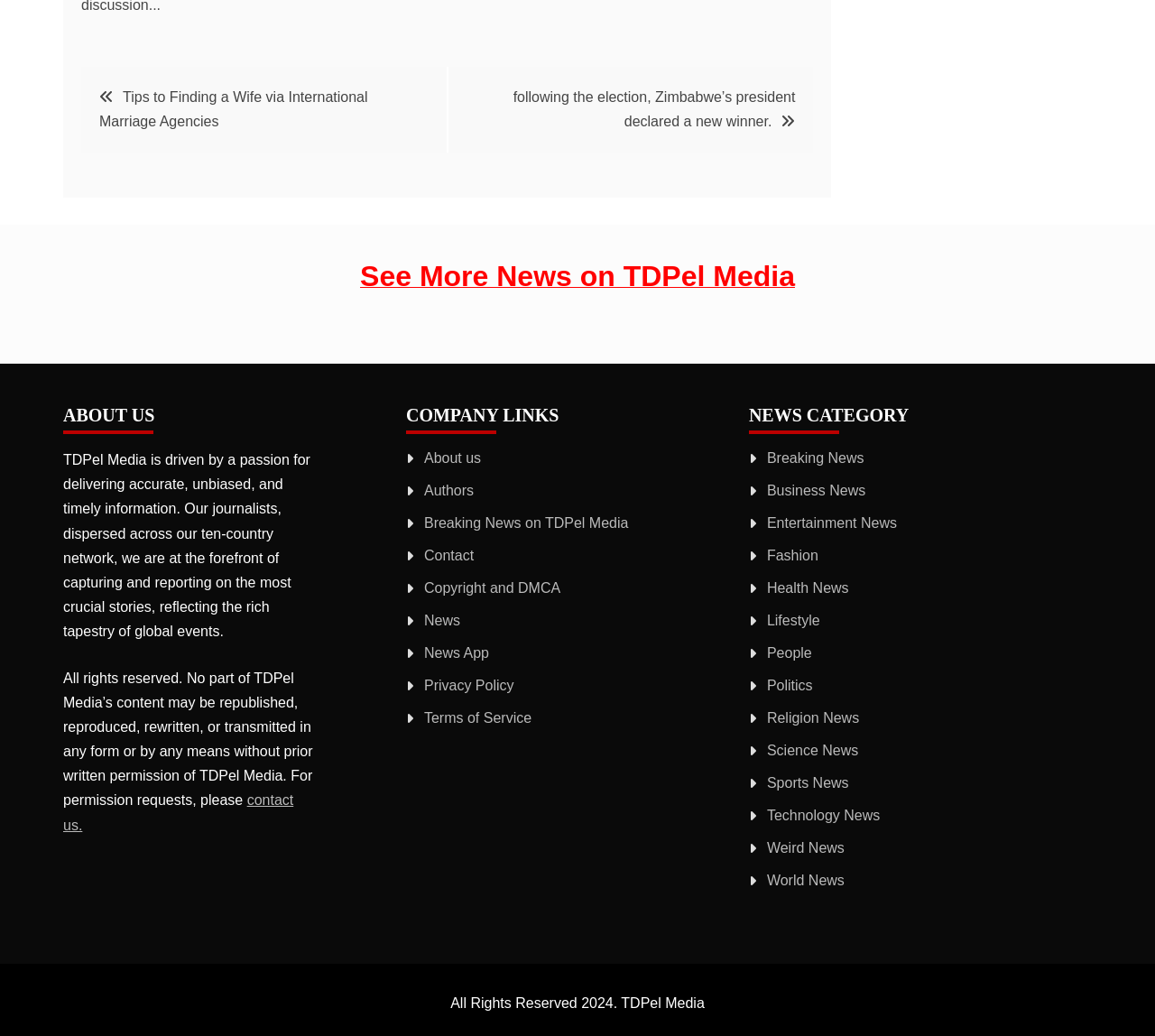Answer in one word or a short phrase: 
How many company links are available?

9